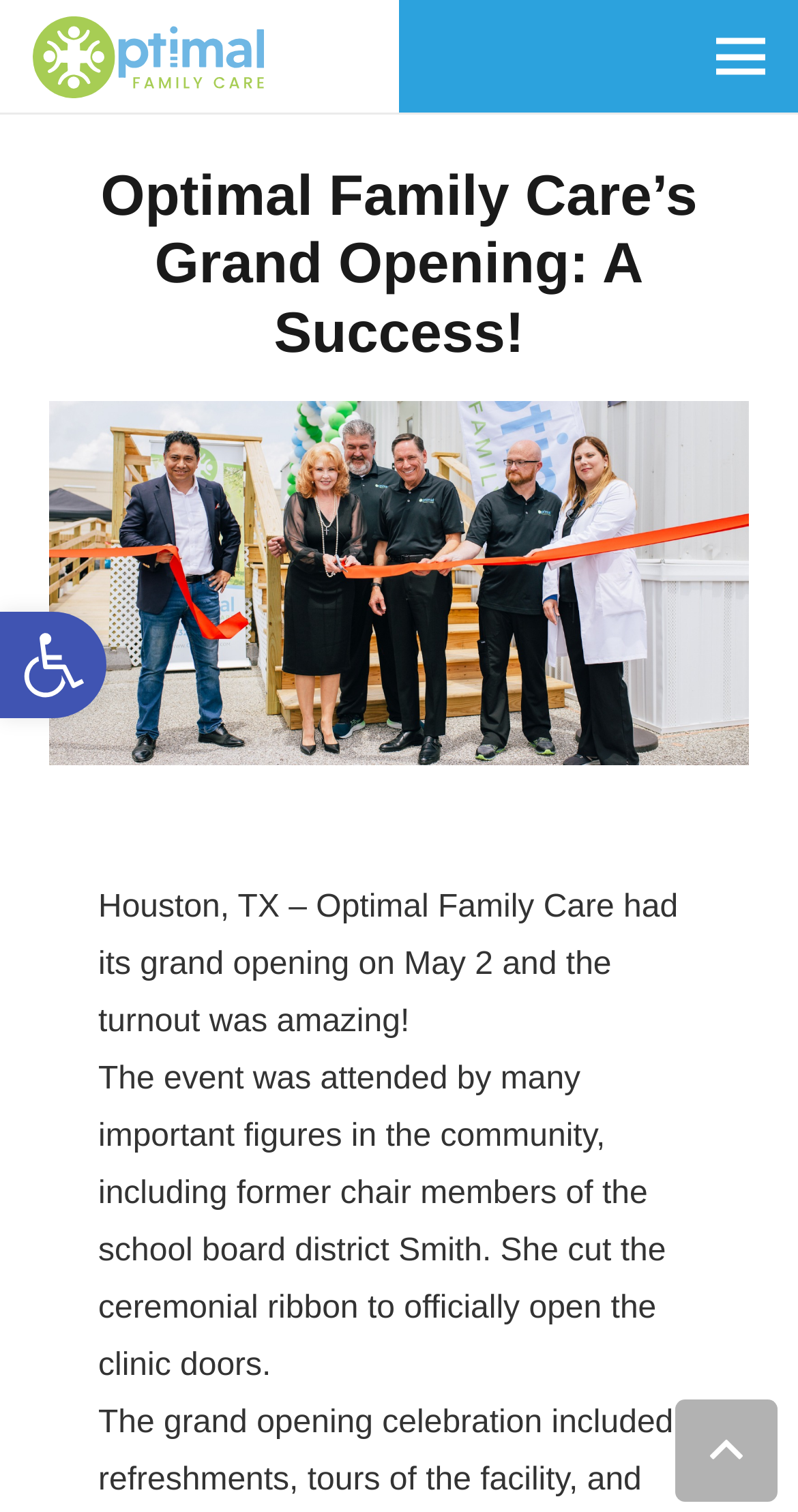What is the location of Optimal Family Care?
Please provide an in-depth and detailed response to the question.

The location of Optimal Family Care is mentioned in the first paragraph of the webpage content, which states 'Houston, TX – Optimal Family Care had its grand opening on May 2...'.